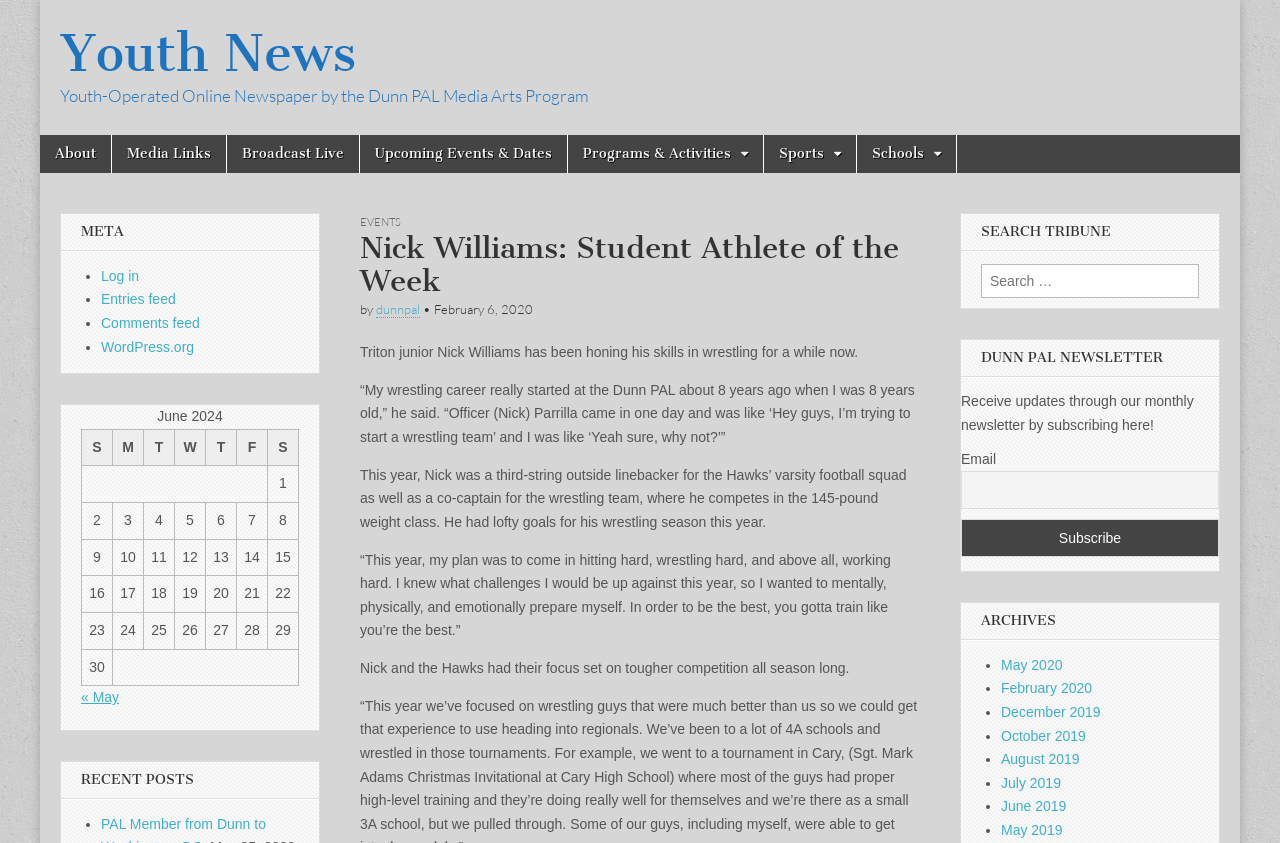Find the bounding box coordinates of the clickable area that will achieve the following instruction: "Click on STOCKLIST".

None